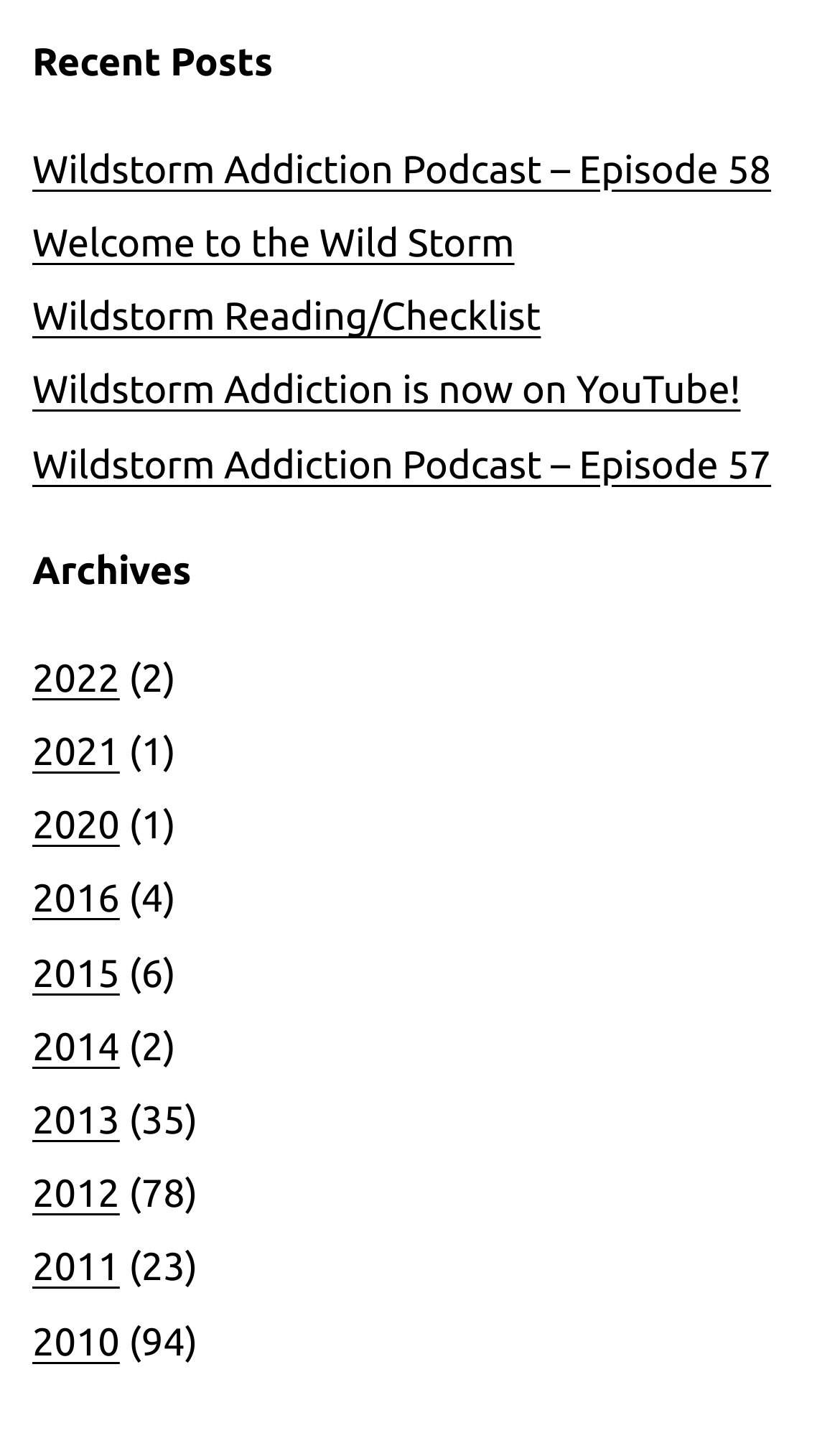How many years are listed in the archives? Based on the image, give a response in one word or a short phrase.

10